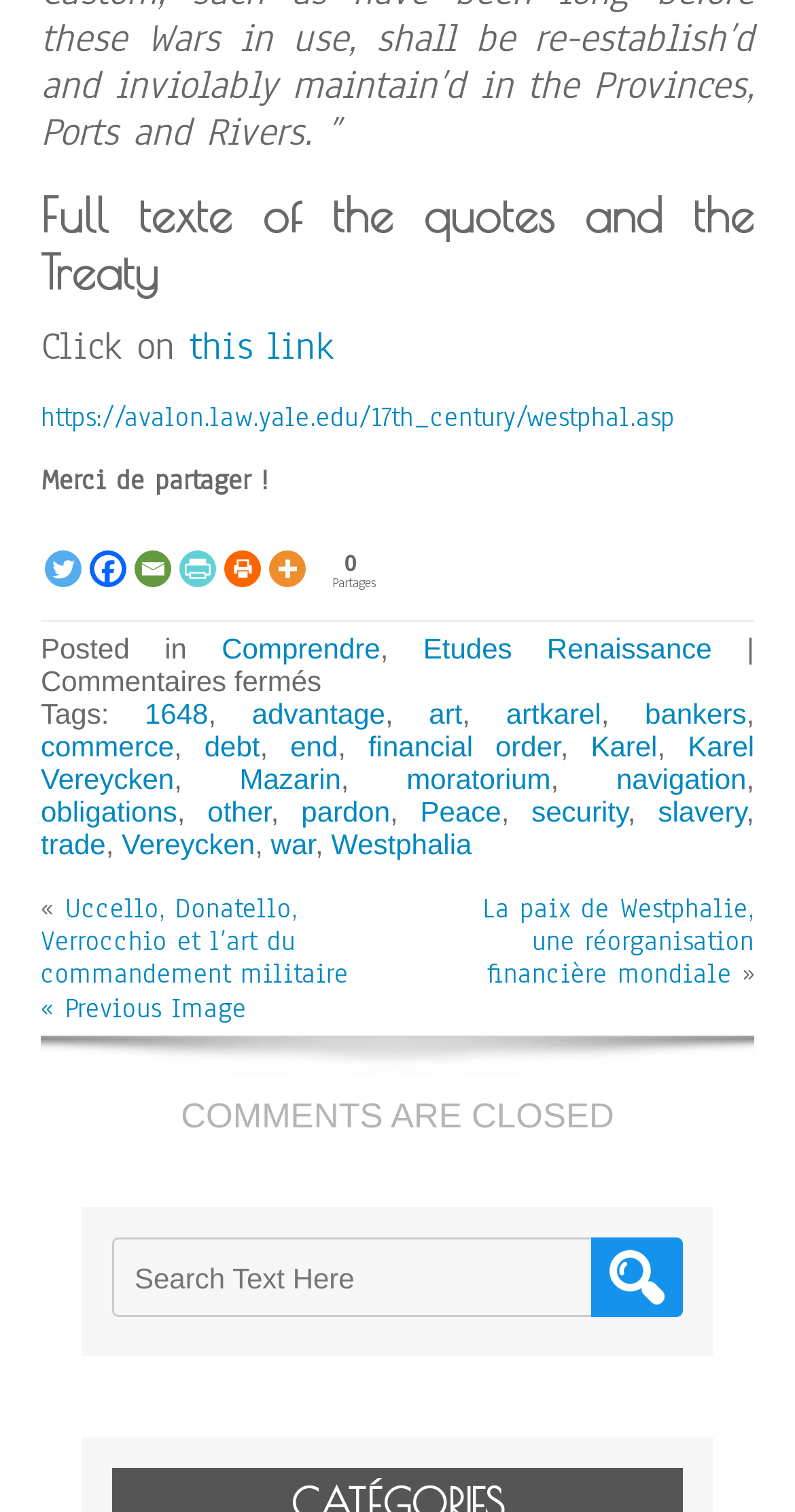Determine the bounding box of the UI element mentioned here: "Podcast". The coordinates must be in the format [left, top, right, bottom] with values ranging from 0 to 1.

None